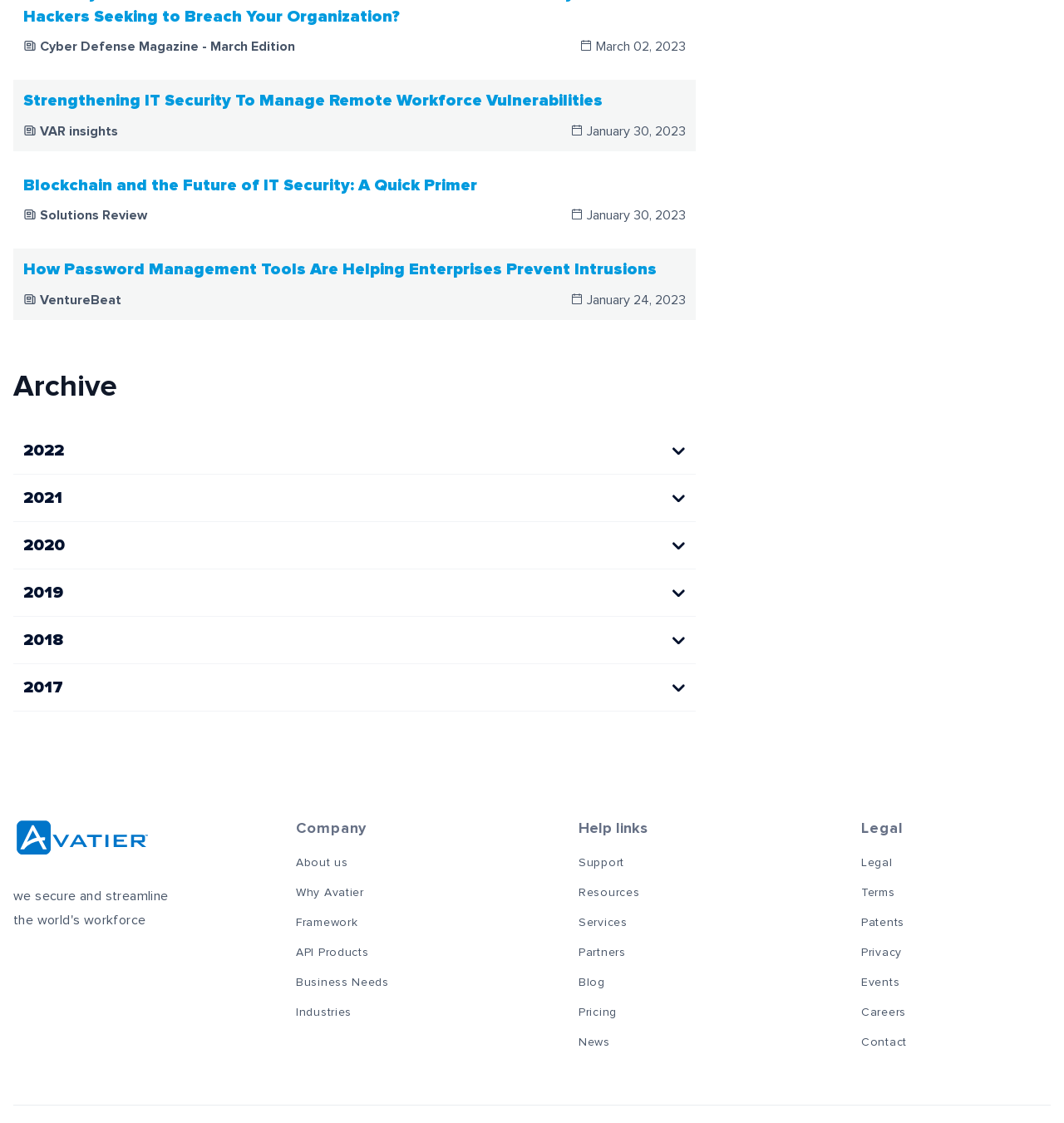Please provide the bounding box coordinates for the element that needs to be clicked to perform the following instruction: "Go to the 'About us' page". The coordinates should be given as four float numbers between 0 and 1, i.e., [left, top, right, bottom].

[0.278, 0.763, 0.327, 0.774]